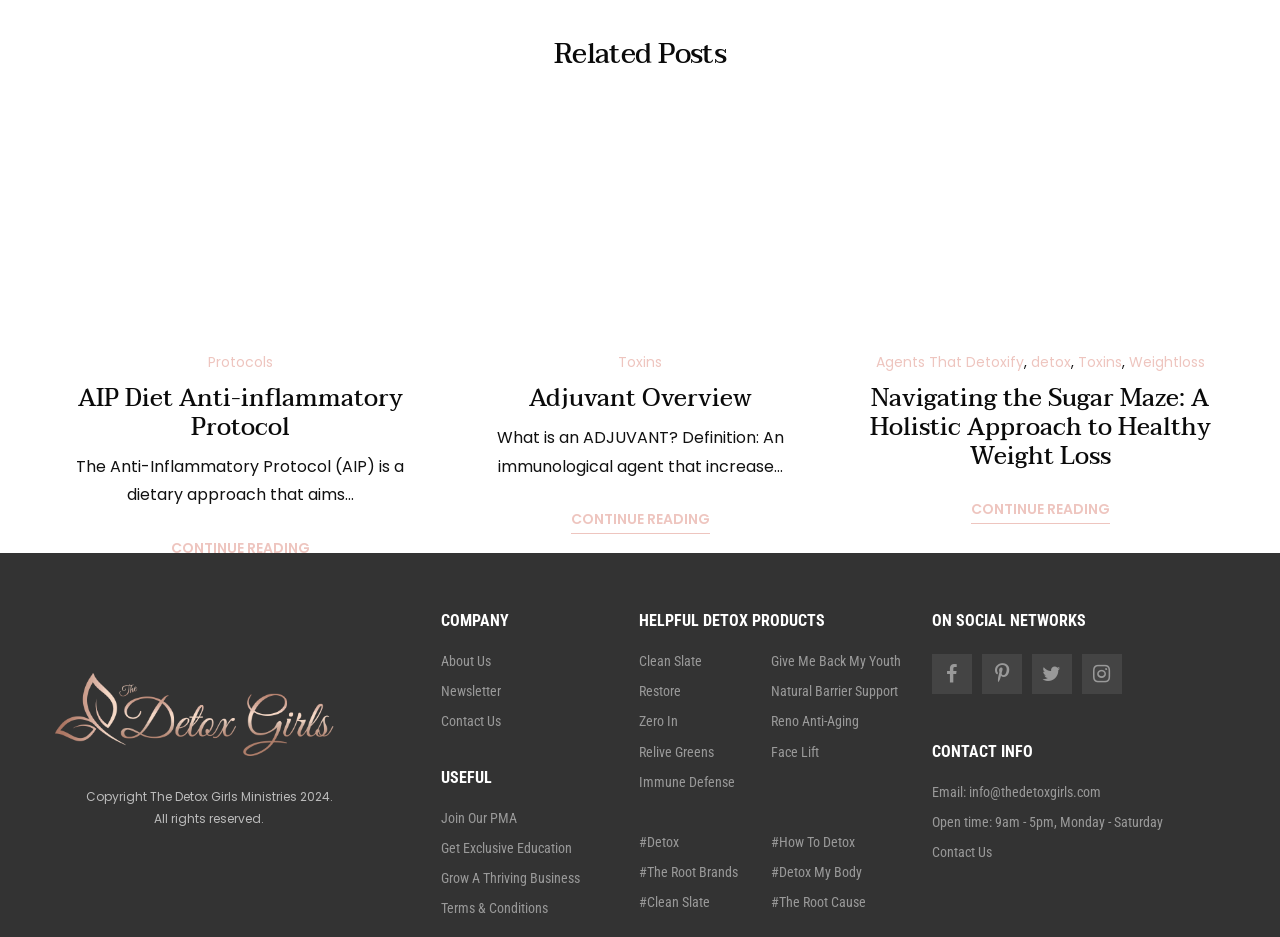Locate the bounding box for the described UI element: "Grow A Thriving Business". Ensure the coordinates are four float numbers between 0 and 1, formatted as [left, top, right, bottom].

[0.344, 0.924, 0.499, 0.951]